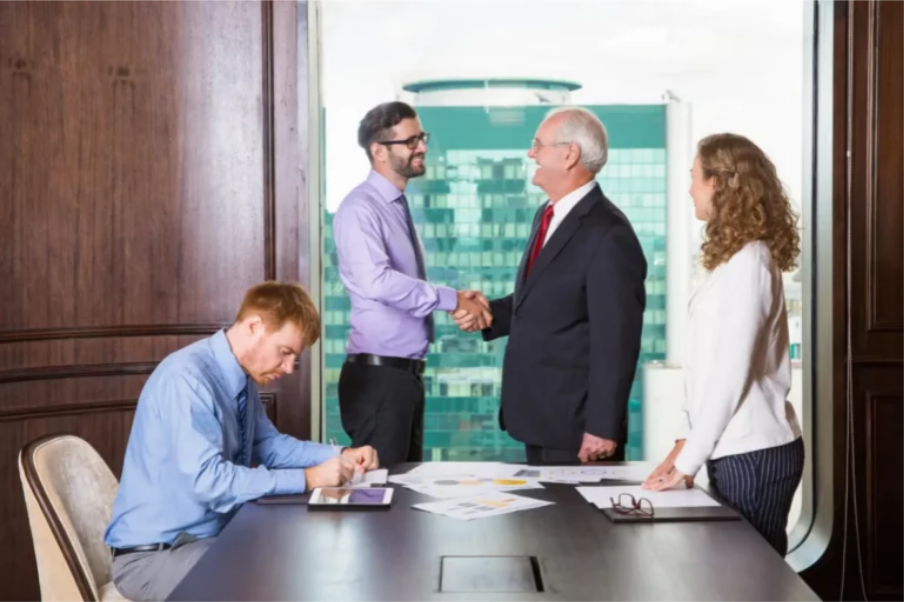Thoroughly describe everything you see in the image.

In a modern office setting, a dynamic scene unfolds between professional colleagues engaged in a handshake, symbolizing a successful partnership or agreement. The main focus is on two men in the center; one, wearing a light purple shirt and glasses, is smiling as he shakes hands with an older man in a formal black suit and a red tie, who exudes confidence and satisfaction. Meanwhile, to the left, a young man attentively works on a tablet, seemingly analyzing documents spread out on the table, which feature various graphs and notes. To the right stands a woman in a stylish white blouse who appears to be actively participating in the discussion, contributing to the collaborative atmosphere. The backdrop showcases large glass windows revealing a city skyline, enhancing the contemporary business environment. This image captures the essence of teamwork, negotiation, and the importance of communication in a corporate context.